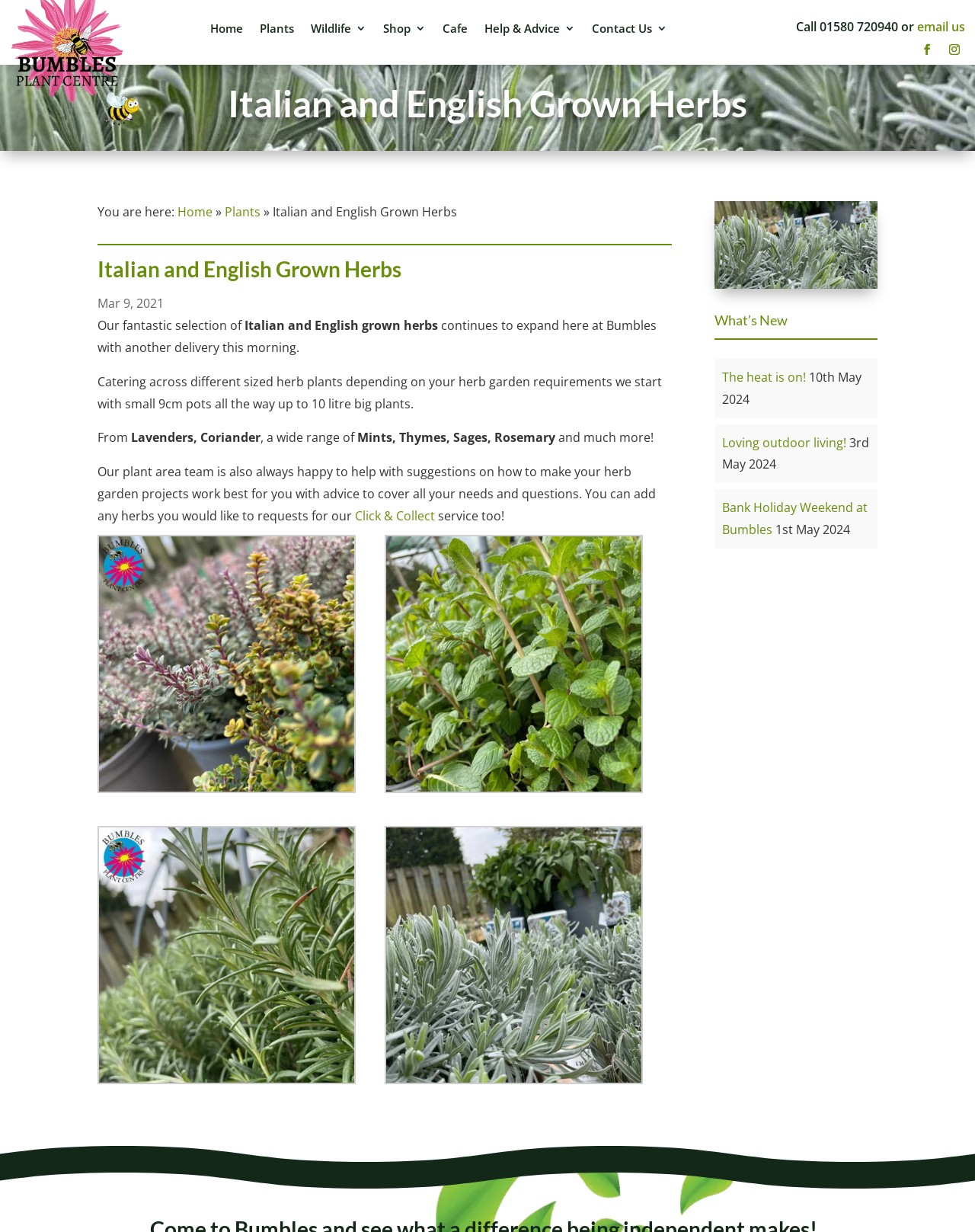Explain the webpage in detail.

This webpage is about Italian and English grown herbs at Bumbles Plant Centre. At the top, there are several links to navigate to different sections of the website, including Home, Plants, Wildlife, Shop, Cafe, Help & Advice, and Contact Us. Below these links, there is a phone number and an email address to contact the centre.

The main content of the webpage is divided into two sections. The left section has a heading "Italian and English Grown Herbs" and provides information about the centre's selection of herbs, including a brief description of the different types of herbs available, such as lavenders, coriander, mints, thymes, sages, and rosemary. There is also a paragraph about the centre's plant area team being happy to help with suggestions on how to make herb garden projects work best.

The right section has a heading "What's New" and features several links to news articles or blog posts, each with a title and a date. These articles appear to be about events or promotions at the centre, such as a bank holiday weekend event.

Throughout the webpage, there are several images of herbs, including thyme, mint, rosemary, and sage. These images are accompanied by links to more information about each herb variety. Overall, the webpage provides a wealth of information about the centre's selection of herbs and its services, as well as news and updates about events and promotions.